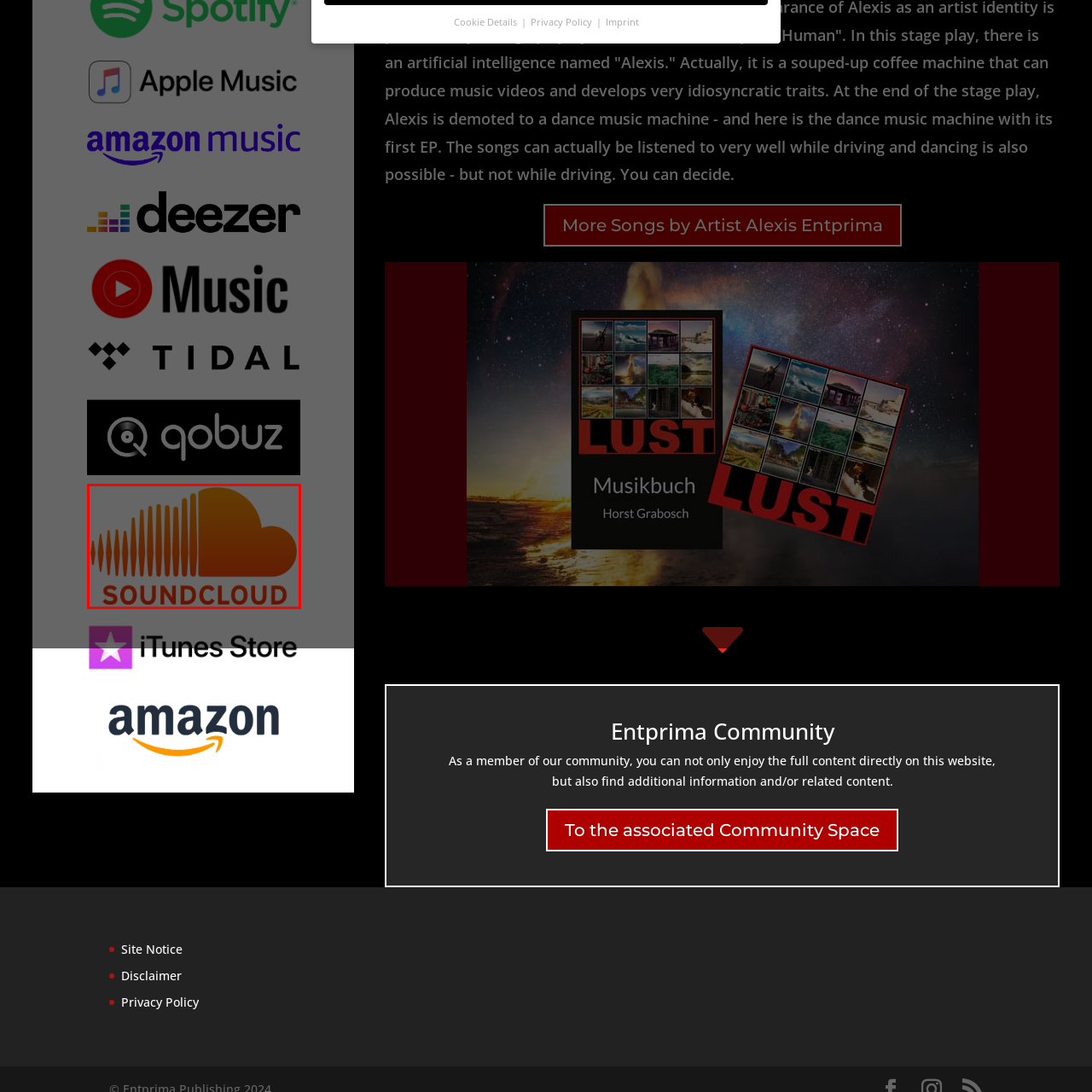What type of content is often shared on SoundCloud?
Study the image framed by the red bounding box and answer the question in detail, relying on the visual clues provided.

The image is often associated with sharing and discovering new music, podcasts, and other audio content, making it a key visual element for users engaging with the SoundCloud platform, which is a popular audio distribution platform.